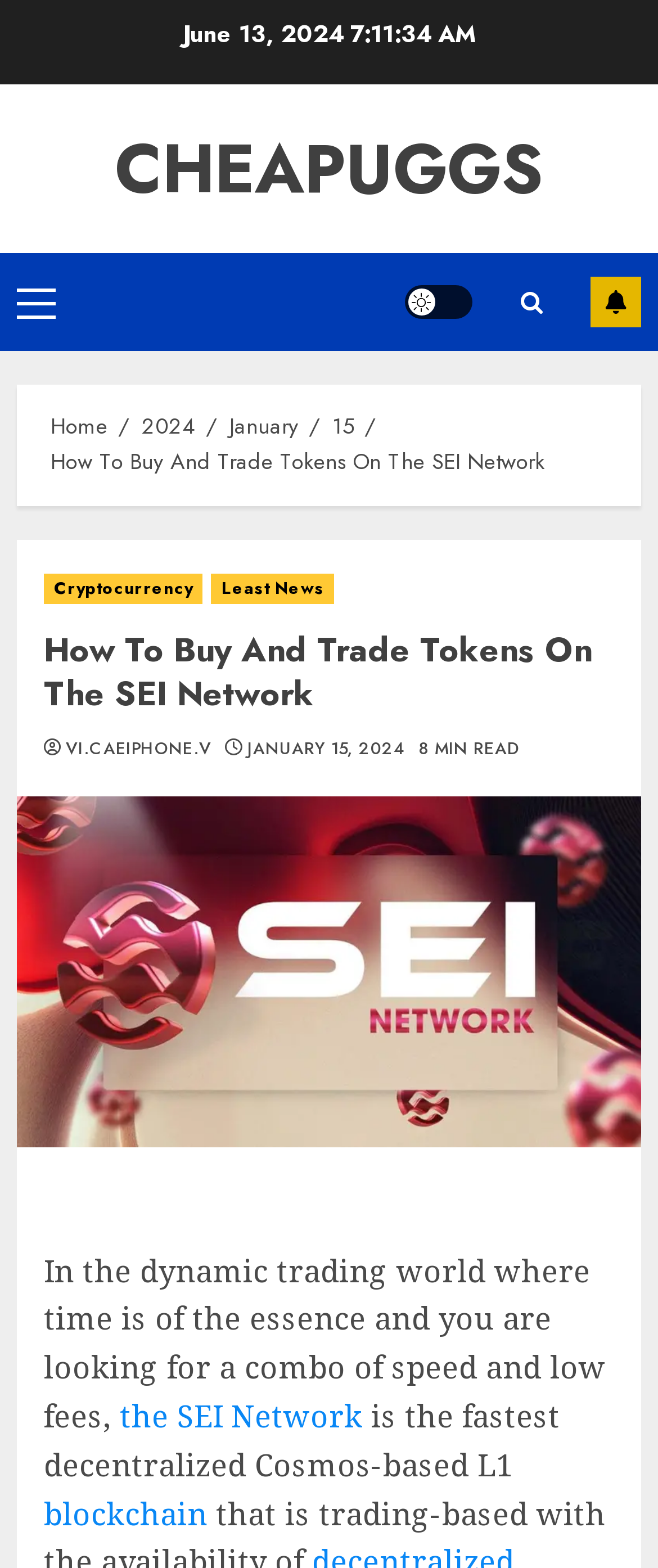What is the name of the network mentioned in the article?
Please answer the question with as much detail and depth as you can.

I found the name of the network by reading the text in the article, which mentions 'the SEI Network' as a decentralized Cosmos-based L1 blockchain.